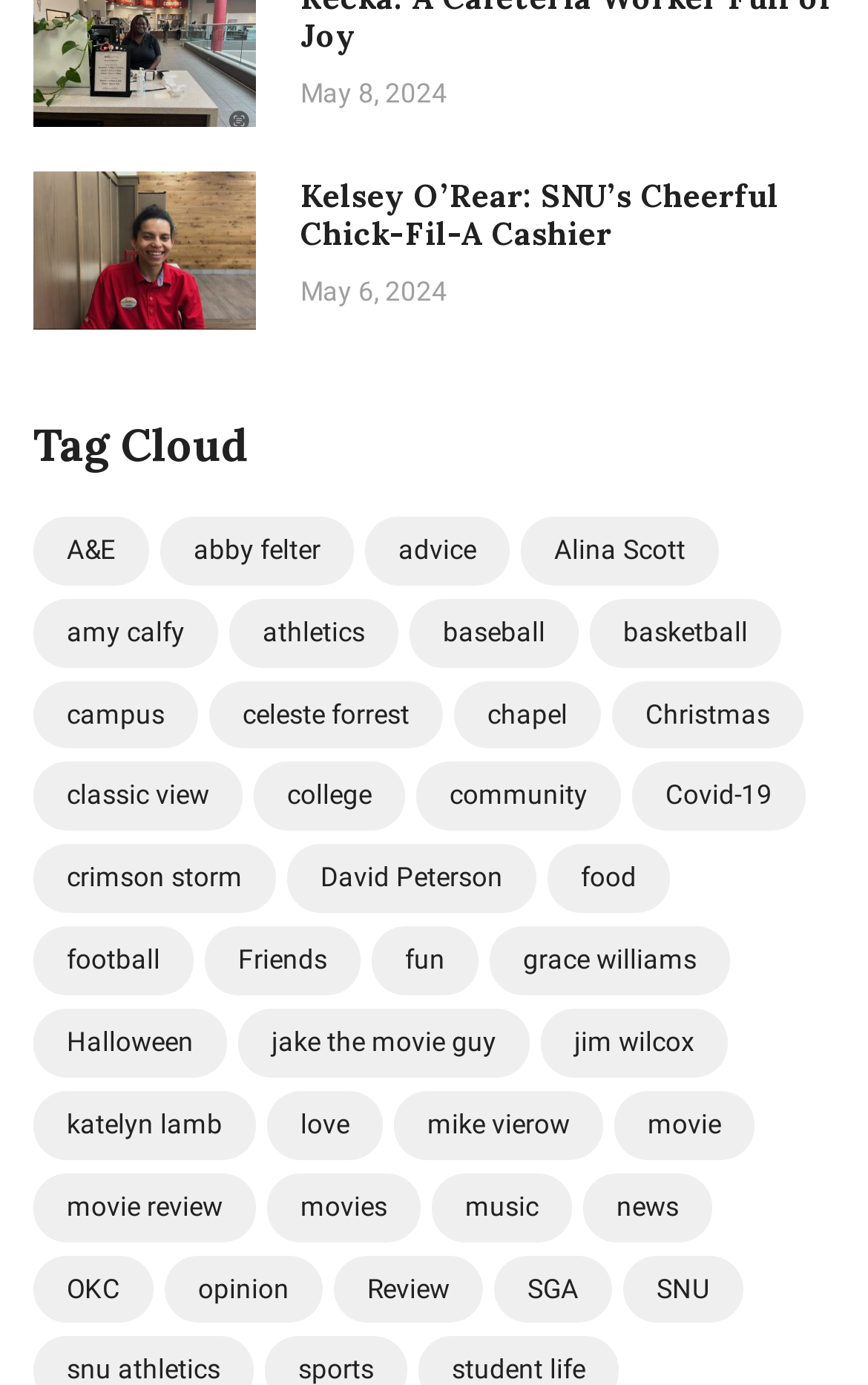What is the title of the article below the image of Kelsey O’Rear?
Use the information from the screenshot to give a comprehensive response to the question.

I found the image element with the text 'Kelsey O’Rear: SNU’s Cheerful Chick-Fil-A Cashier' and looked at its sibling elements. I found a heading element with the same text, which is the title of the article.